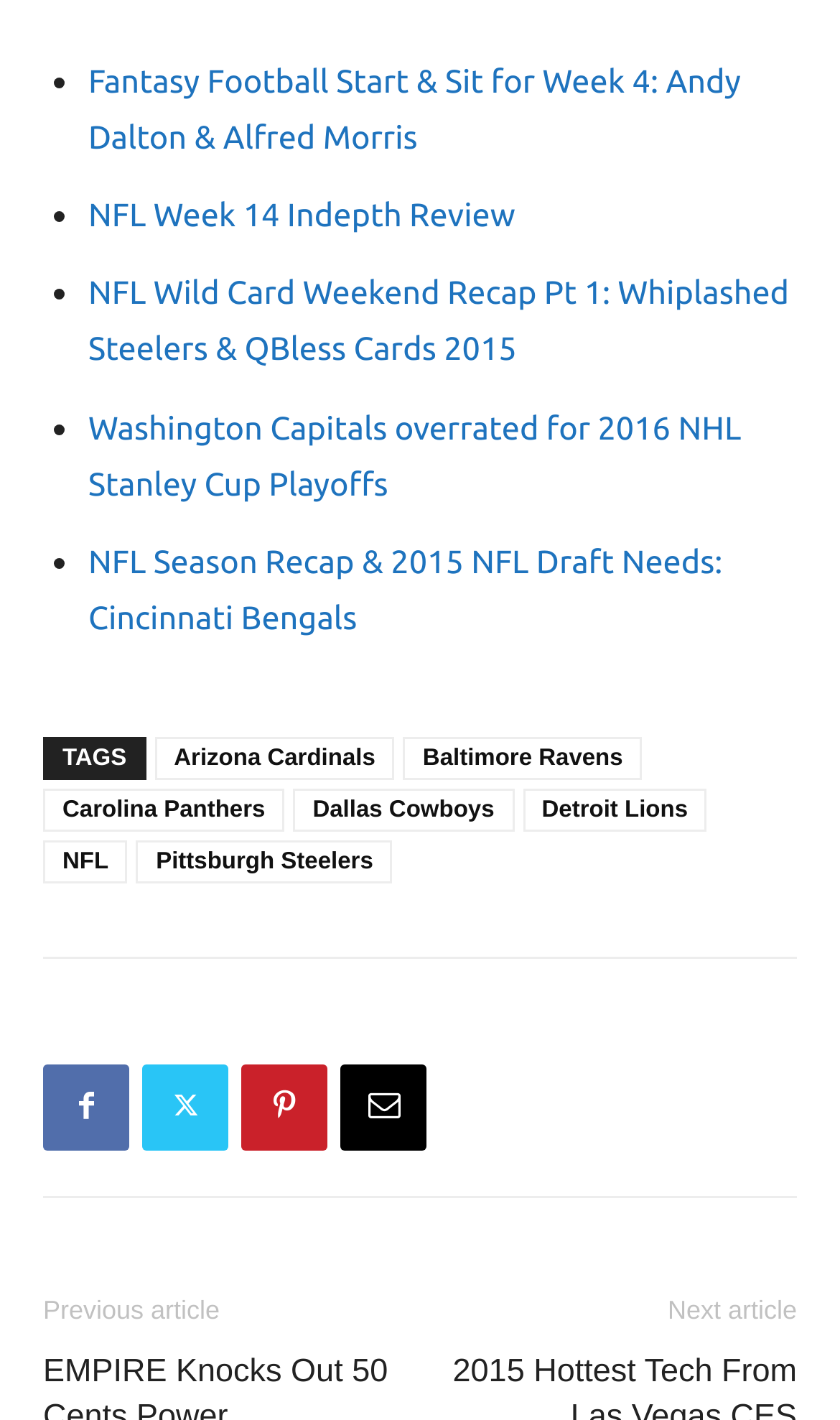Show the bounding box coordinates of the element that should be clicked to complete the task: "Click on the tag for Arizona Cardinals".

[0.184, 0.519, 0.47, 0.549]